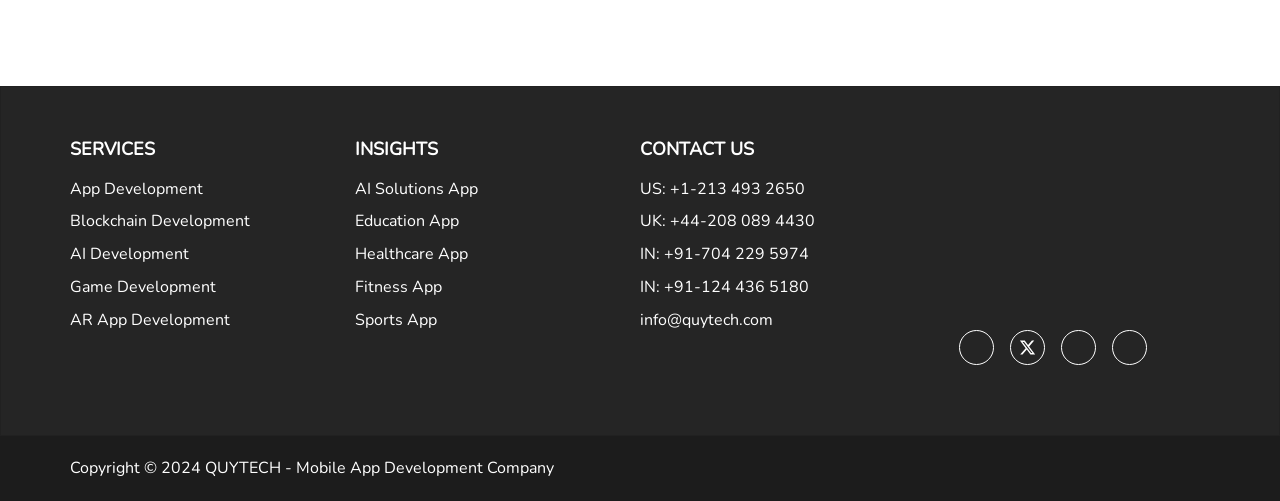Based on the element description: "AR App Development", identify the bounding box coordinates for this UI element. The coordinates must be four float numbers between 0 and 1, listed as [left, top, right, bottom].

[0.055, 0.617, 0.18, 0.661]